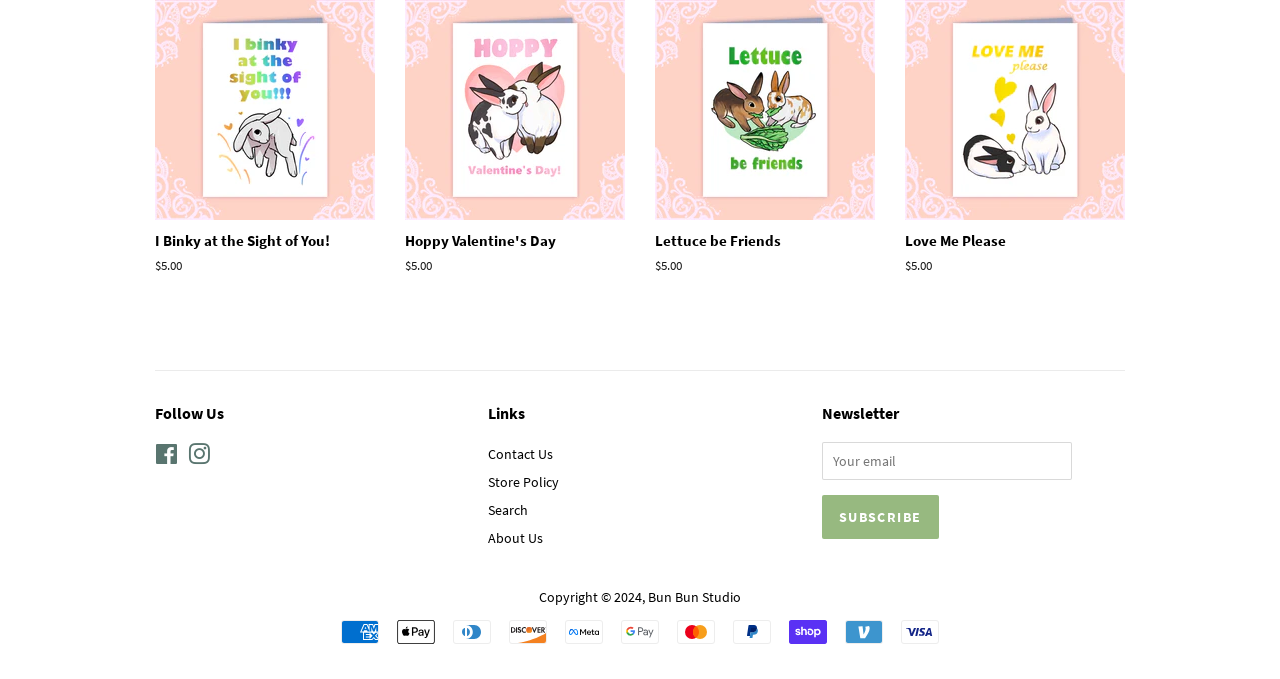What payment methods are accepted?
Using the image, elaborate on the answer with as much detail as possible.

The webpage displays a series of payment icons, including American Express, Apple Pay, Diners Club, Discover, Meta Pay, Google Pay, Mastercard, PayPal, Shop Pay, Venmo, and Visa, indicating that the website accepts multiple payment methods.